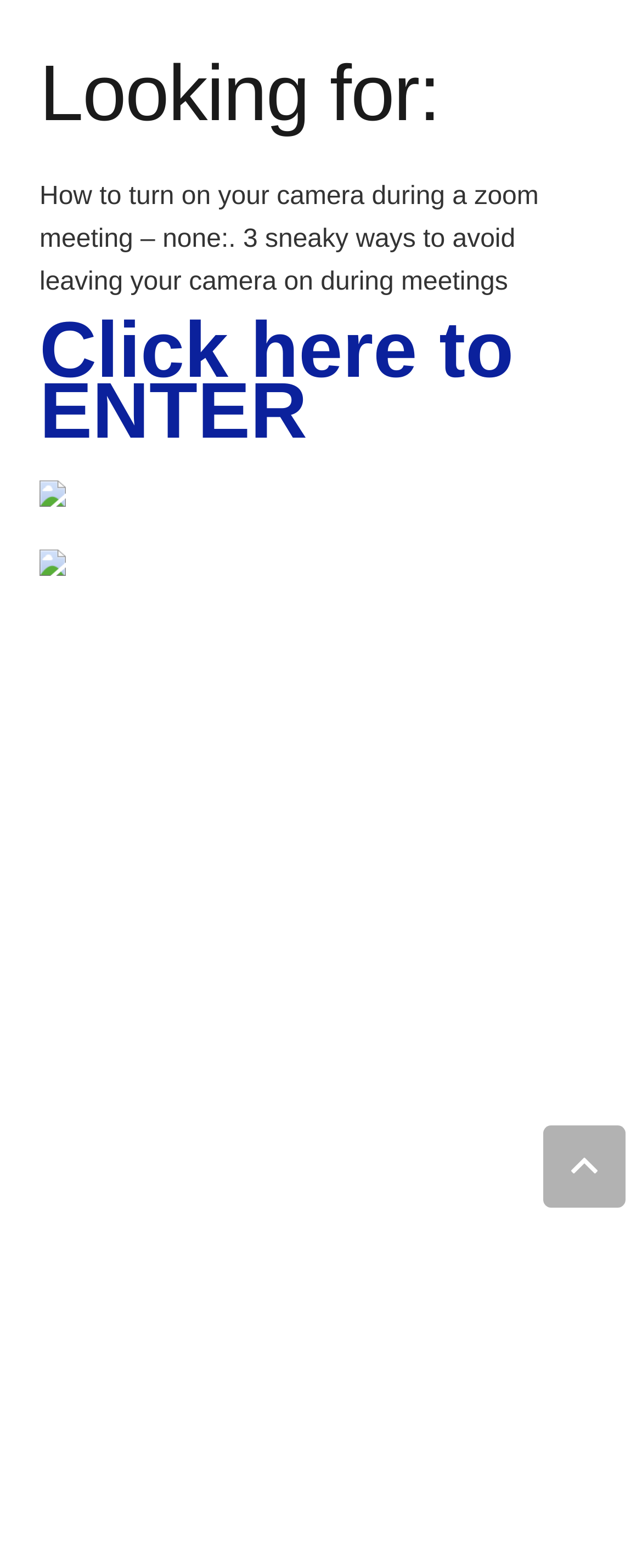What is the function of the 'Voltar ao Topo' link?
Provide a detailed answer to the question using information from the image.

The link 'Voltar ao Topo' is likely a navigation button that allows users to scroll back to the top of the webpage, possibly after reading the content.